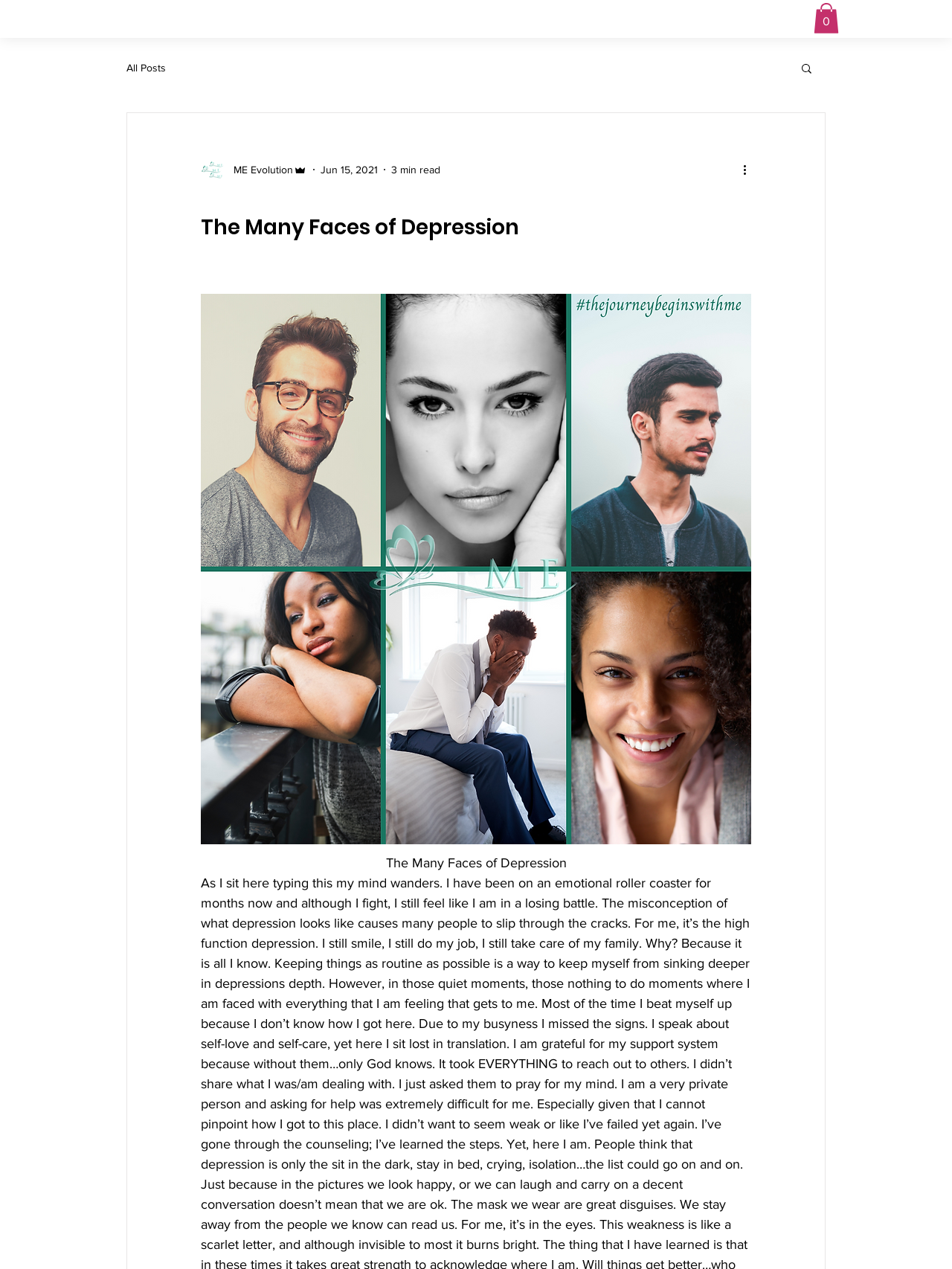Give a one-word or phrase response to the following question: How many items are in the cart?

0